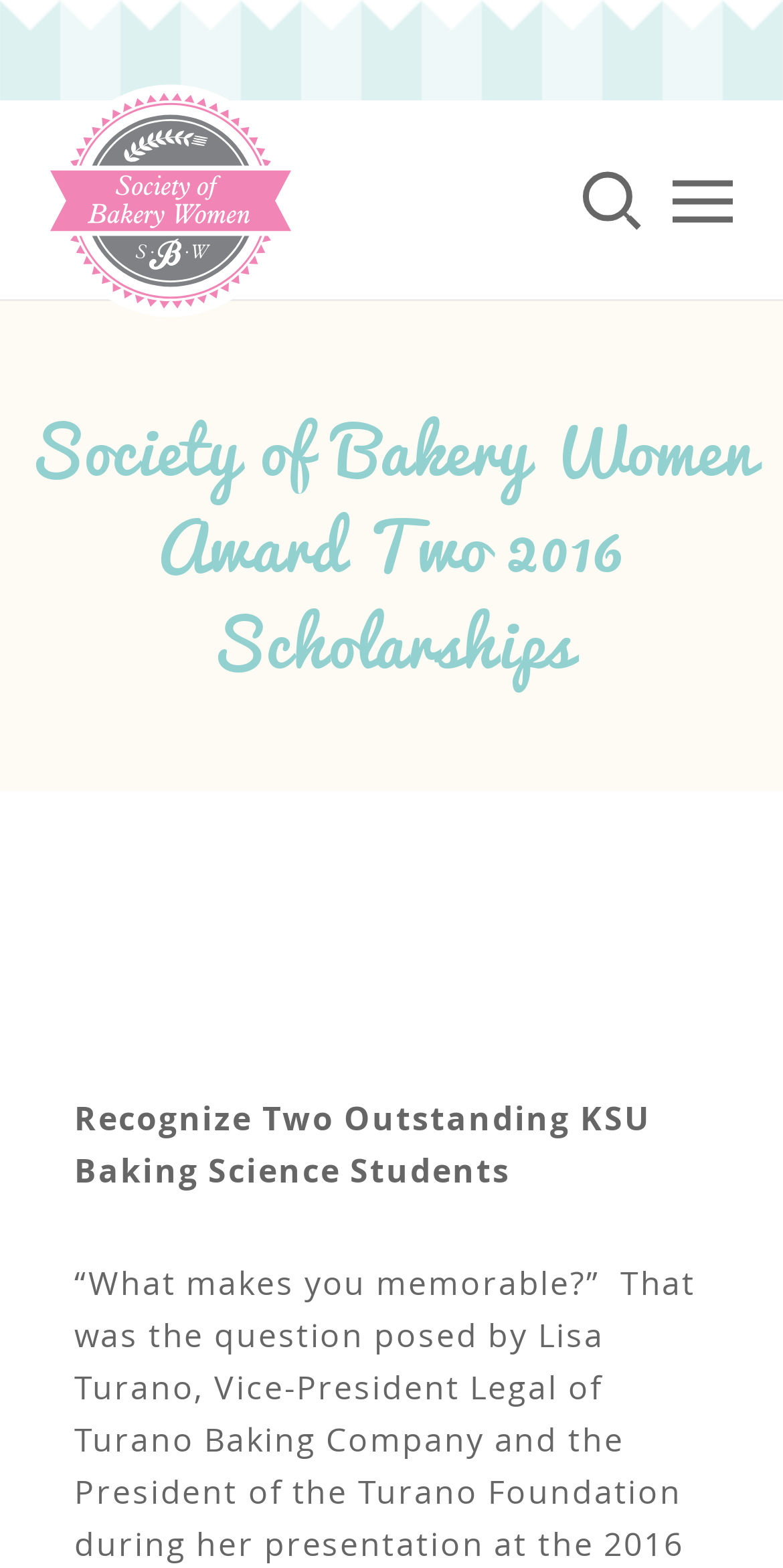Extract the primary heading text from the webpage.

Society of Bakery Women Award Two 2016 Scholarships